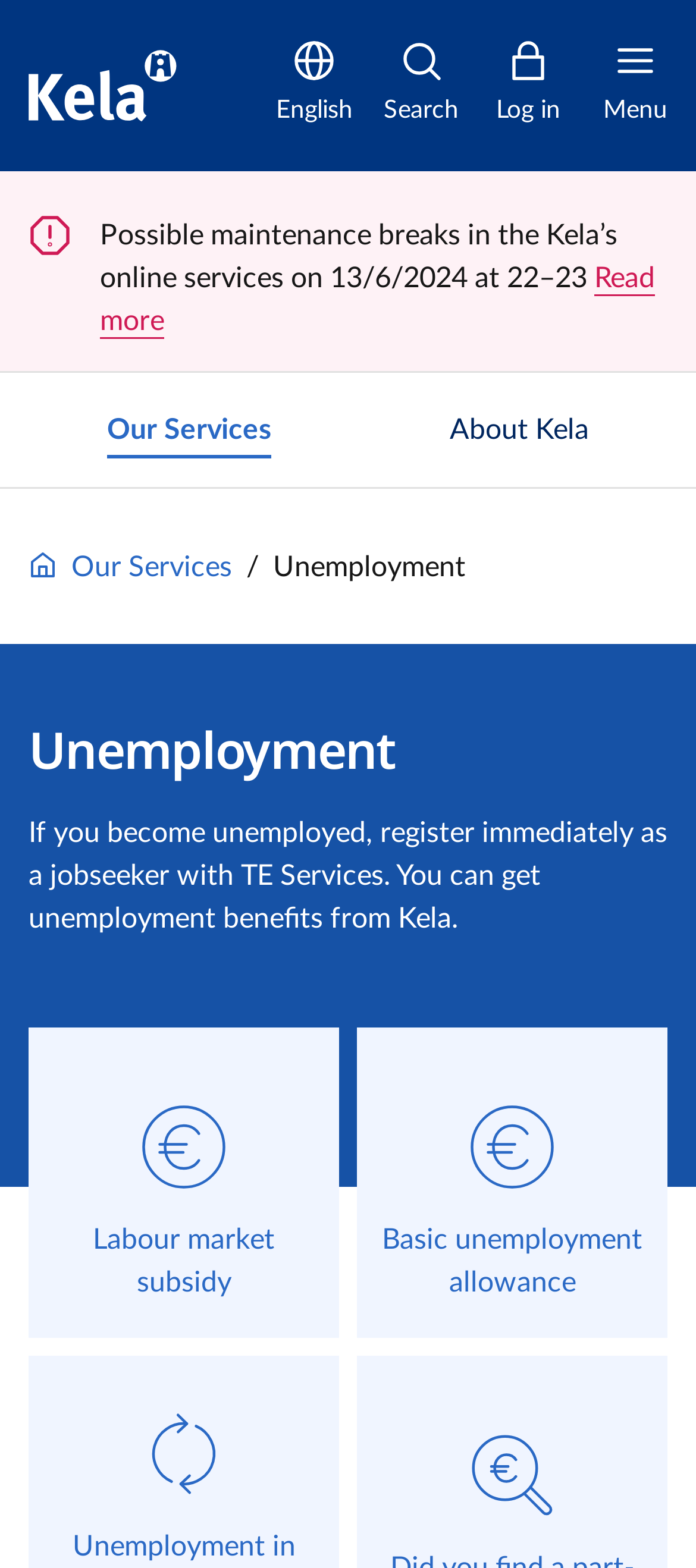Respond concisely with one word or phrase to the following query:
What is the topic of the webpage?

Unemployment